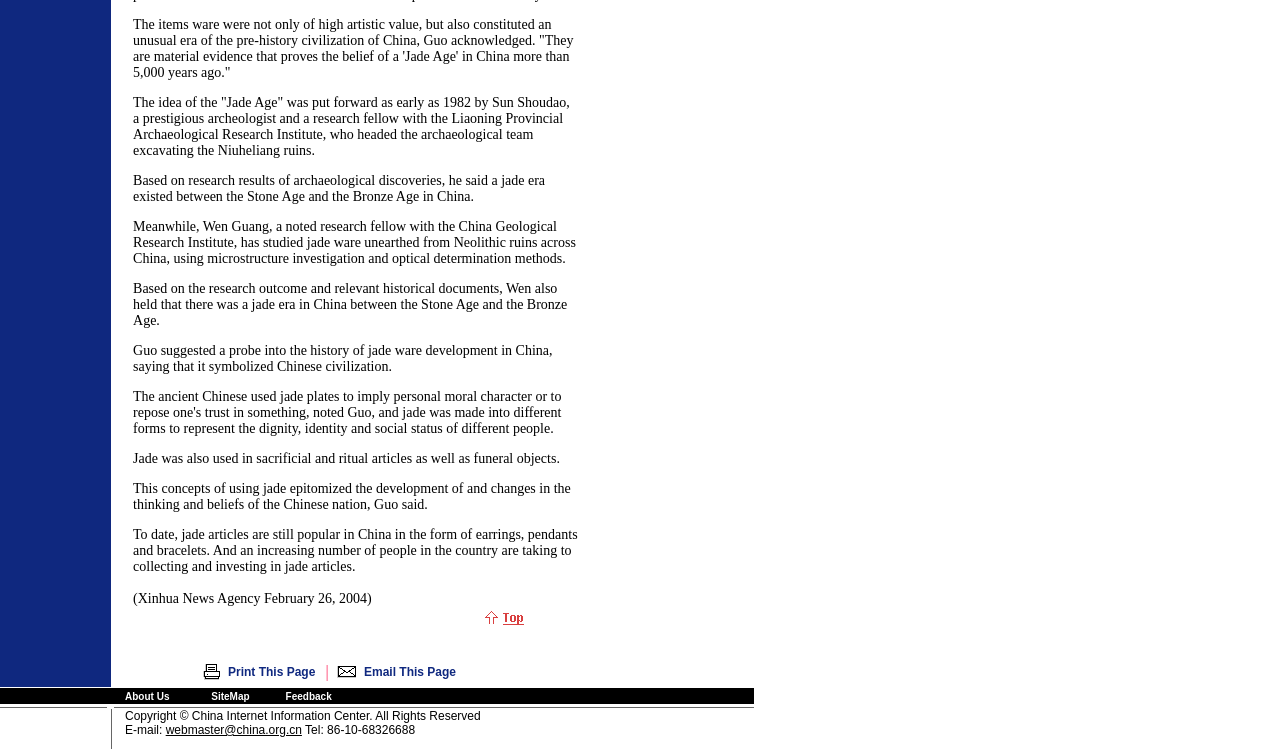Please provide the bounding box coordinates for the UI element as described: "SiteMap". The coordinates must be four floats between 0 and 1, represented as [left, top, right, bottom].

[0.165, 0.922, 0.195, 0.937]